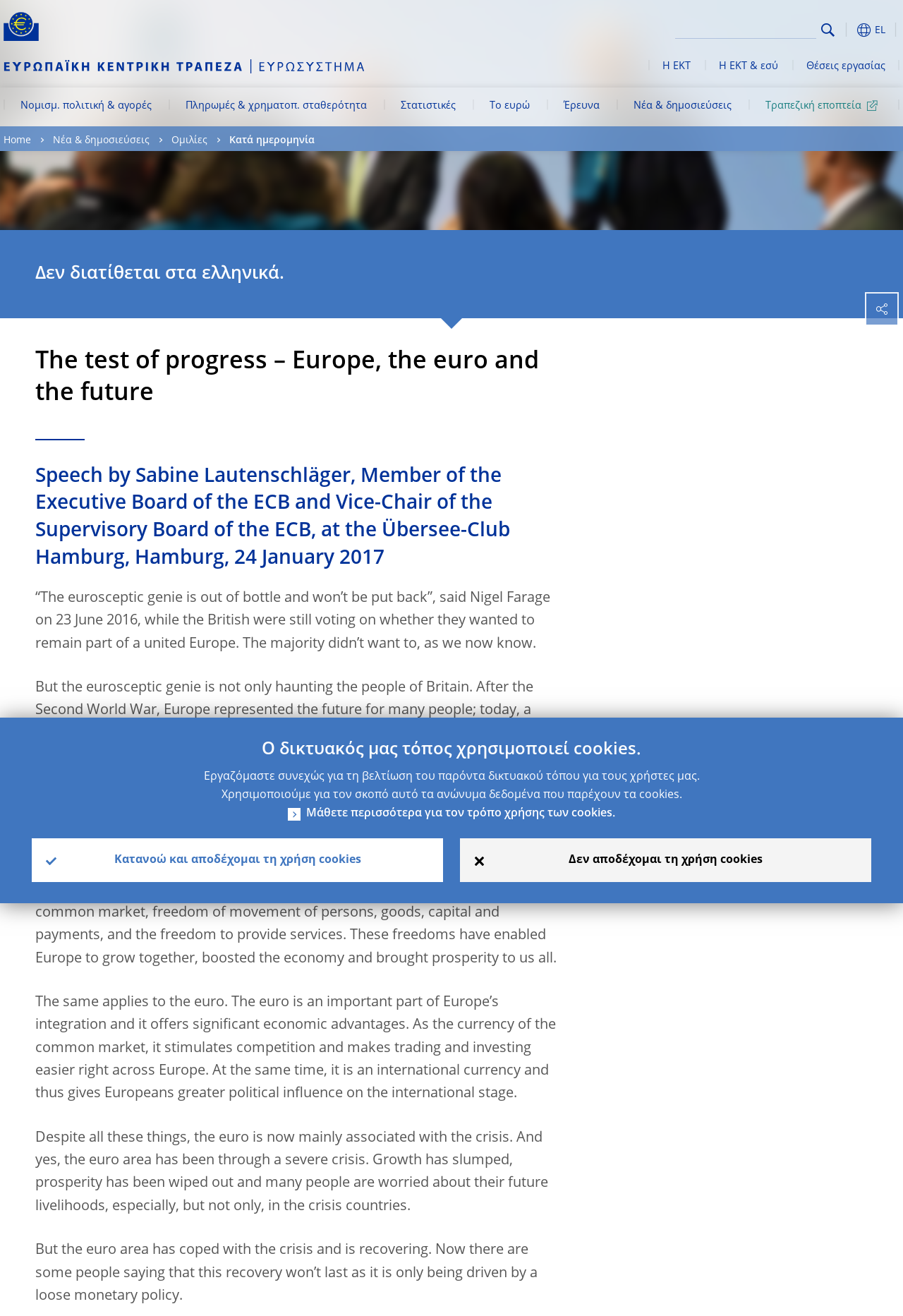Determine the bounding box coordinates for the region that must be clicked to execute the following instruction: "Visit the European Central Bank website".

[0.0, 0.045, 0.408, 0.056]